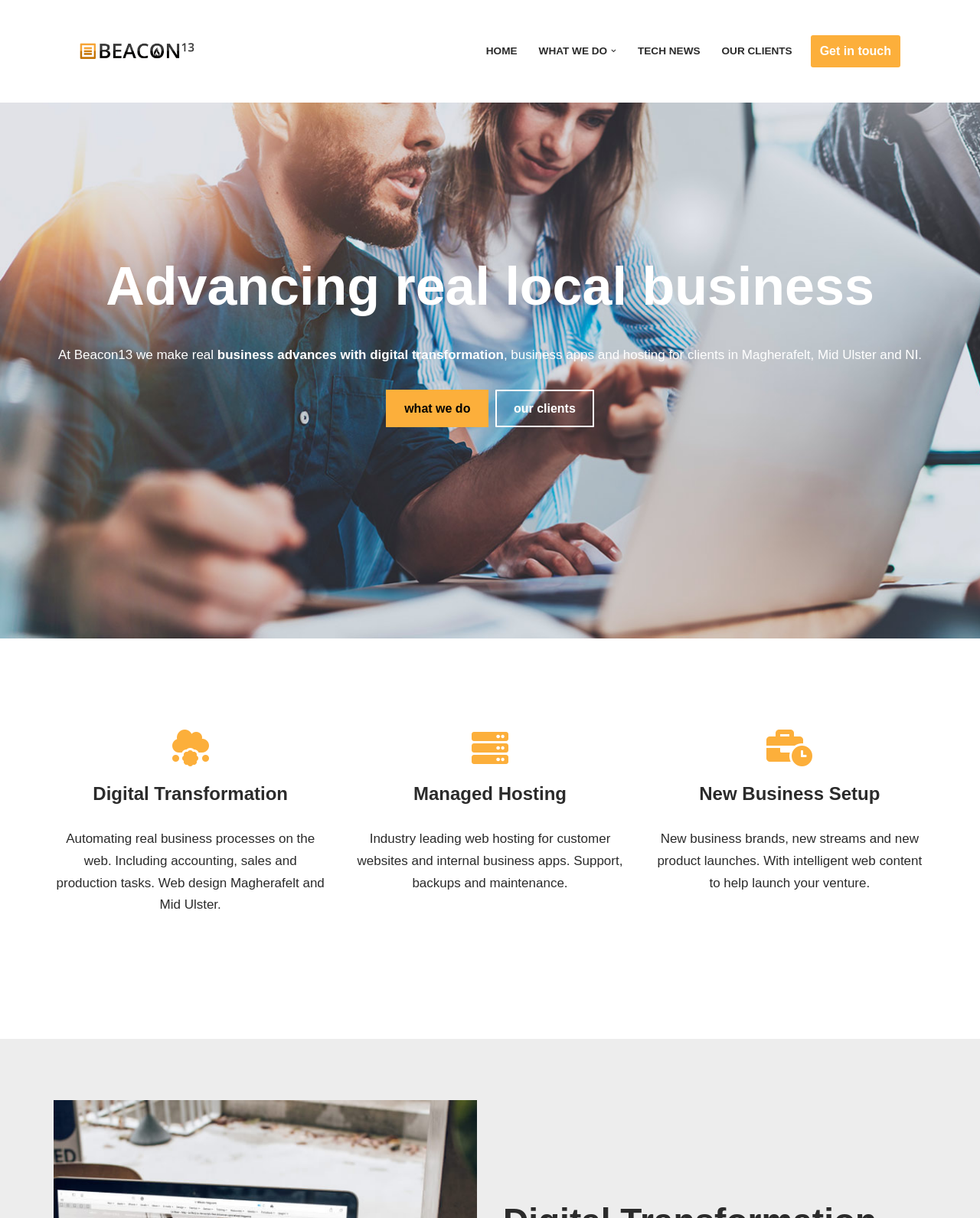Determine the primary headline of the webpage.

Advancing real local business